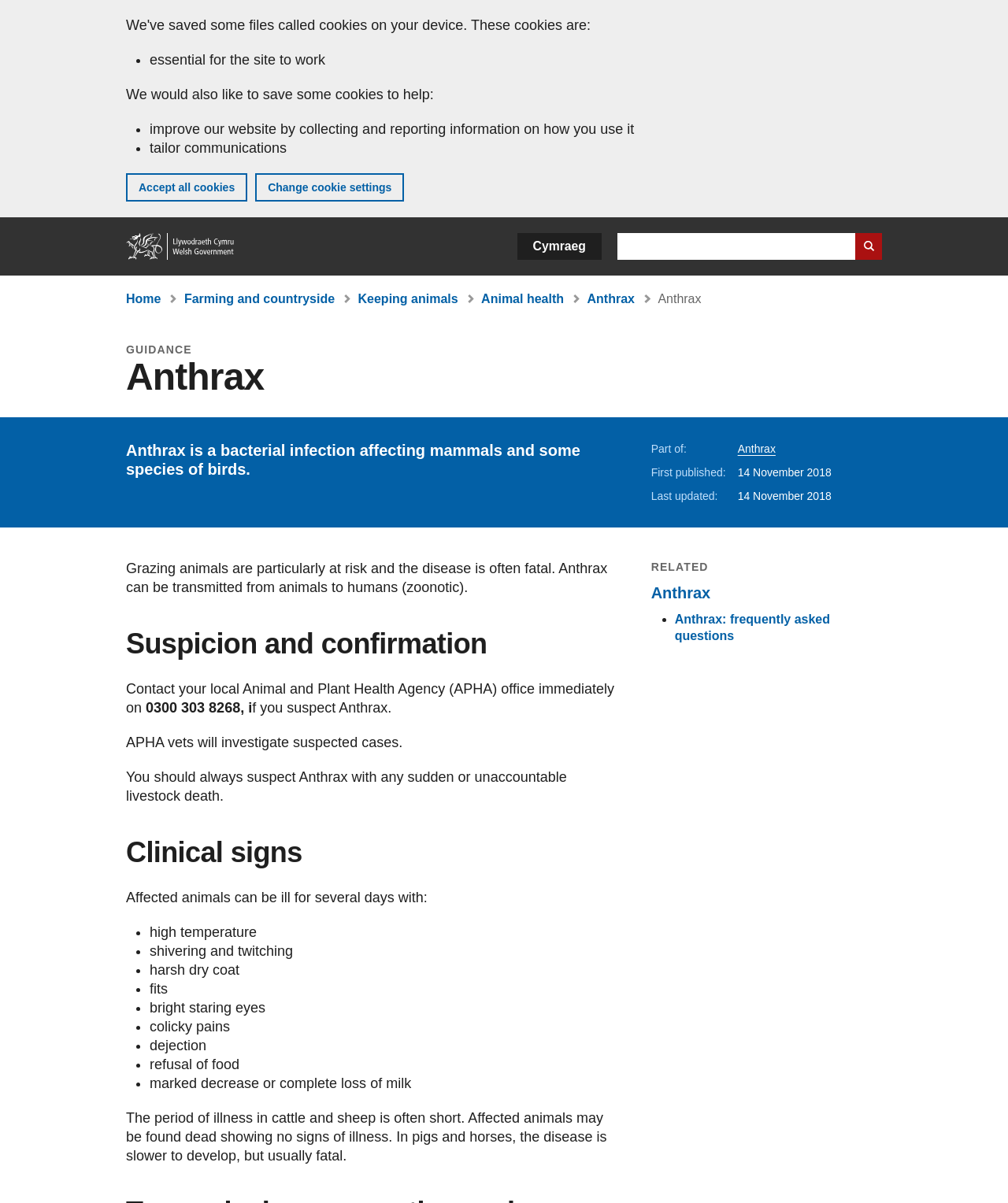From the element description: "name="submit" value="Post Comment"", extract the bounding box coordinates of the UI element. The coordinates should be expressed as four float numbers between 0 and 1, in the order [left, top, right, bottom].

None